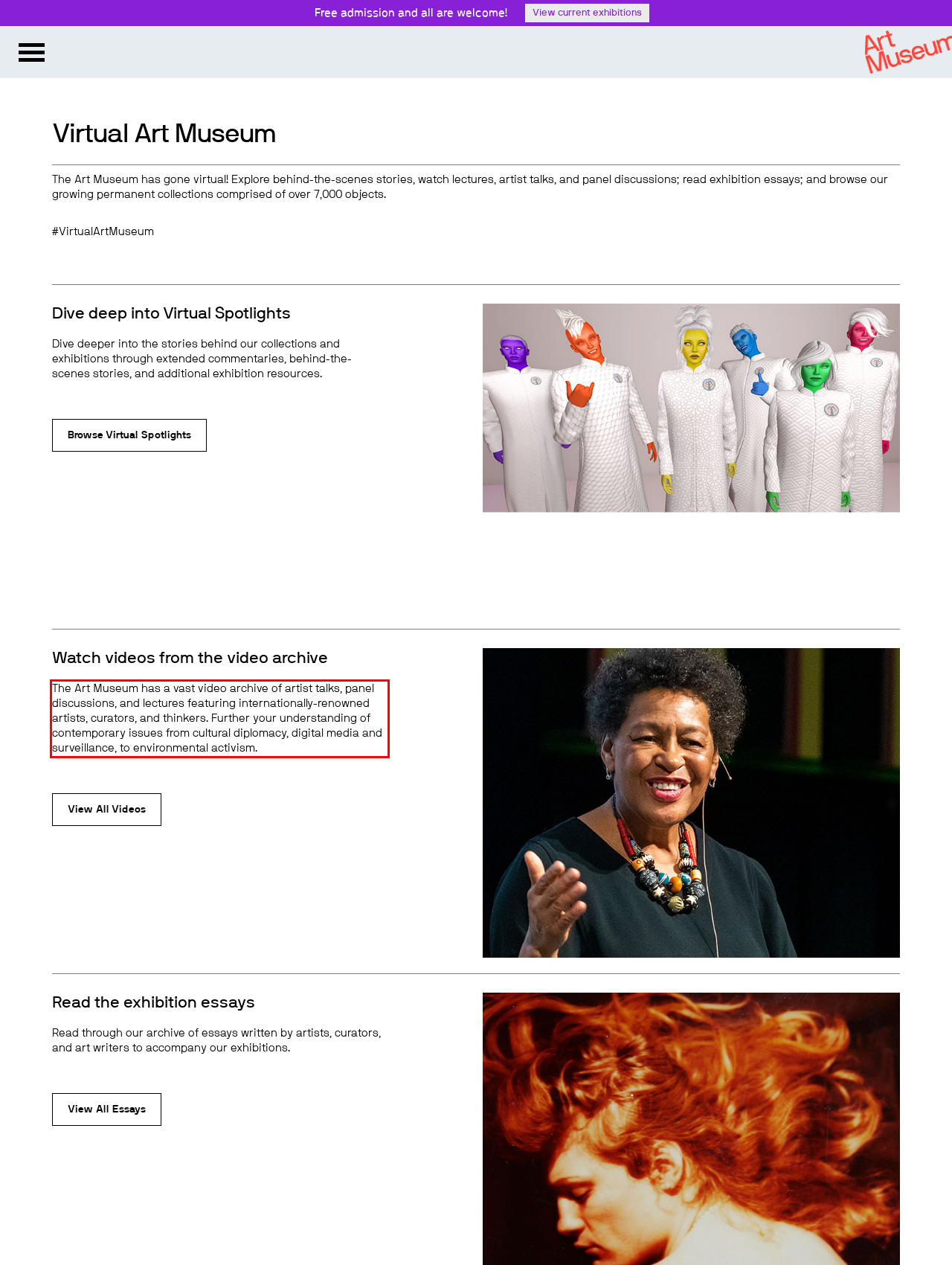Please identify the text within the red rectangular bounding box in the provided webpage screenshot.

The Art Museum has a vast video archive of artist talks, panel discussions, and lectures featuring internationally-renowned artists, curators, and thinkers. Further your understanding of contemporary issues from cultural diplomacy, digital media and surveillance, to environmental activism.